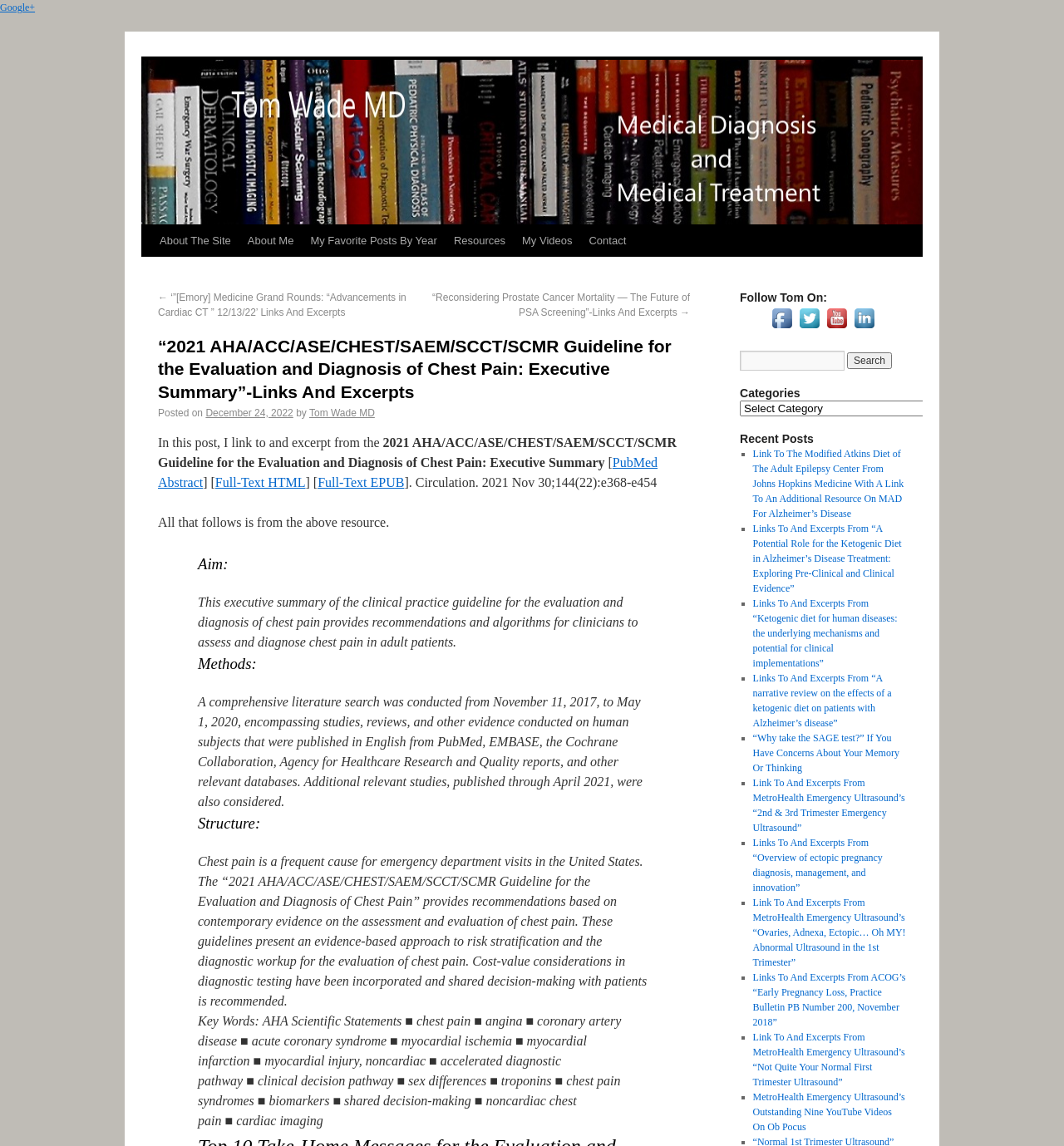What is the name of the journal where the guideline was published? From the image, respond with a single word or brief phrase.

Circulation